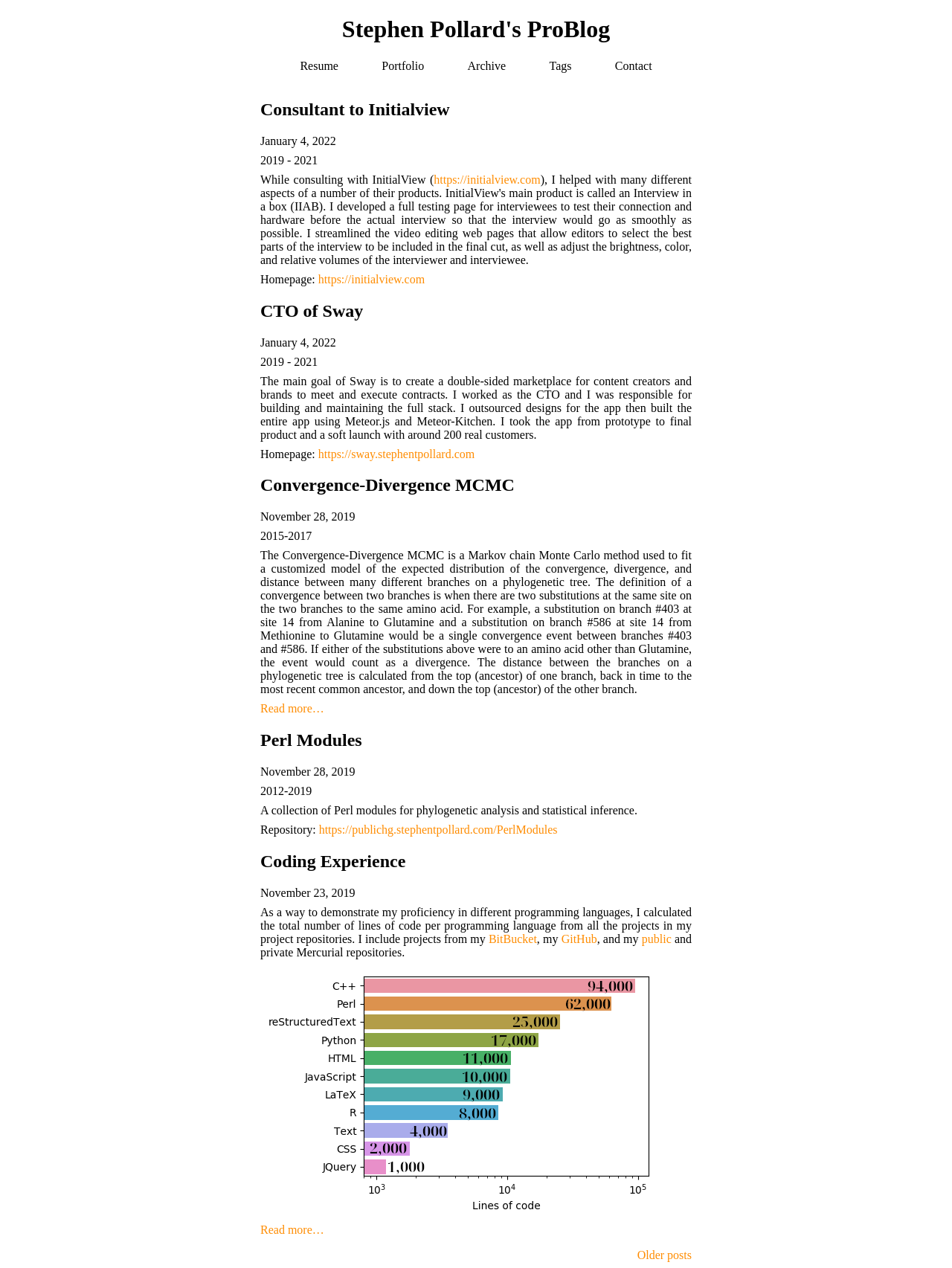Identify the bounding box coordinates of the clickable region required to complete the instruction: "Click Privacy Policy". The coordinates should be given as four float numbers within the range of 0 and 1, i.e., [left, top, right, bottom].

None